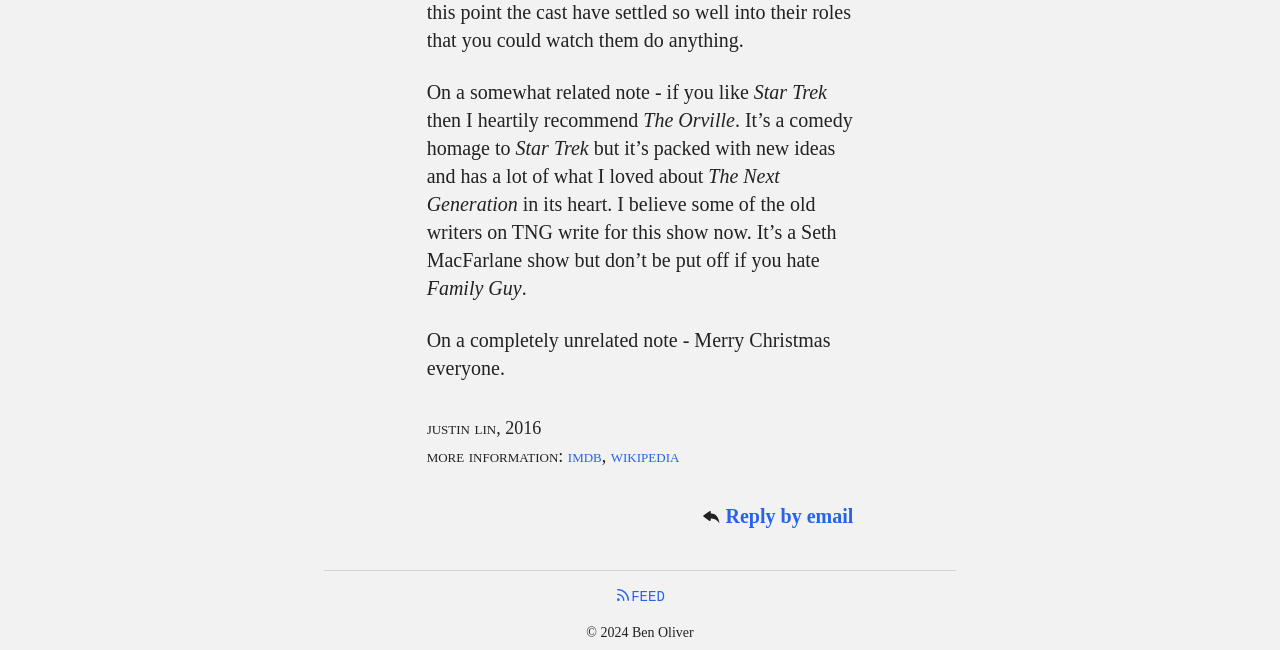Locate the bounding box of the UI element with the following description: "Reply by email".

[0.567, 0.773, 0.667, 0.816]